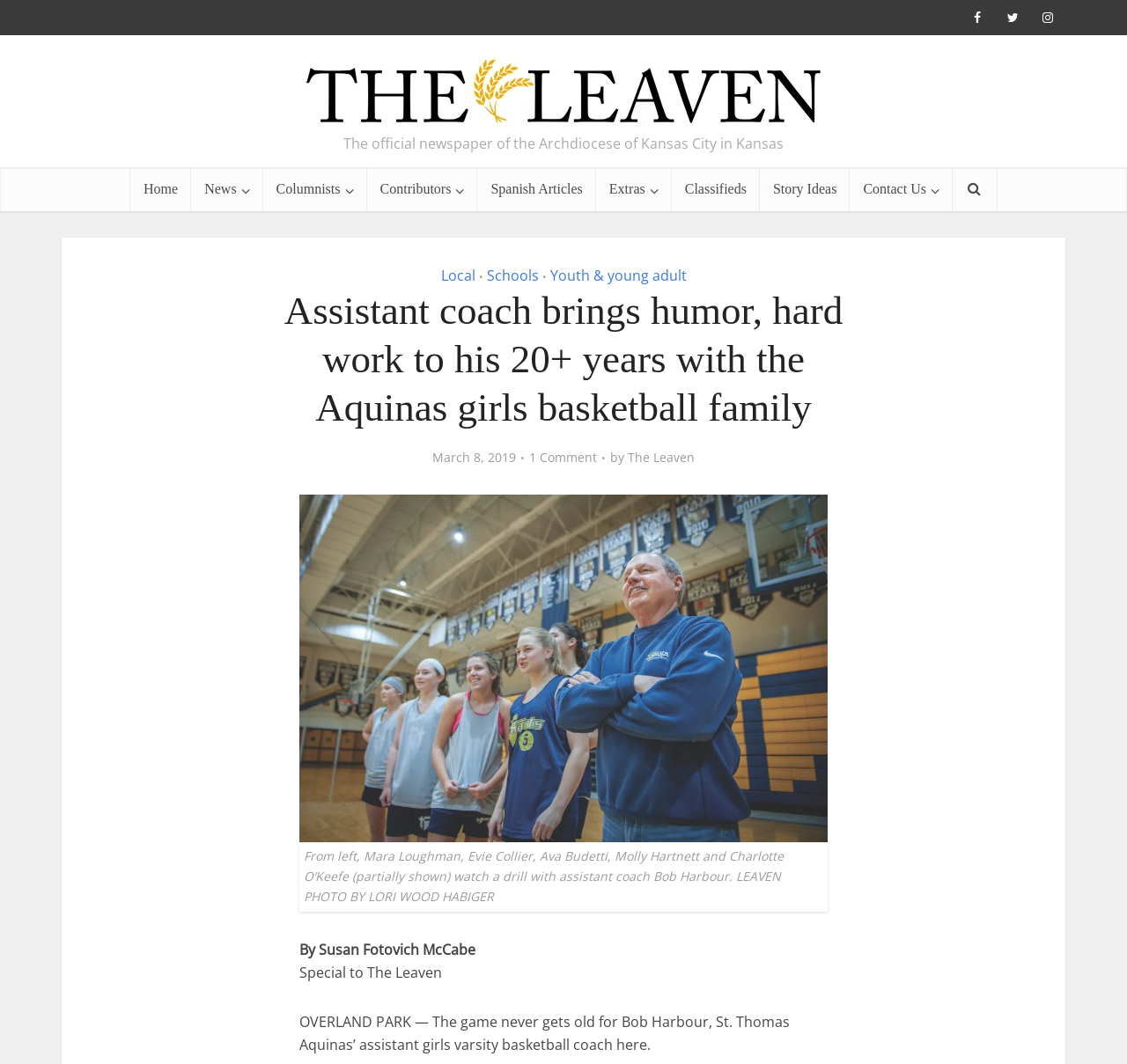Carefully examine the image and provide an in-depth answer to the question: Who is the author of this article?

I found the answer by looking at the section below the article, where it says 'By Susan Fotovich McCabe'. This indicates that Susan Fotovich McCabe is the author of this article.